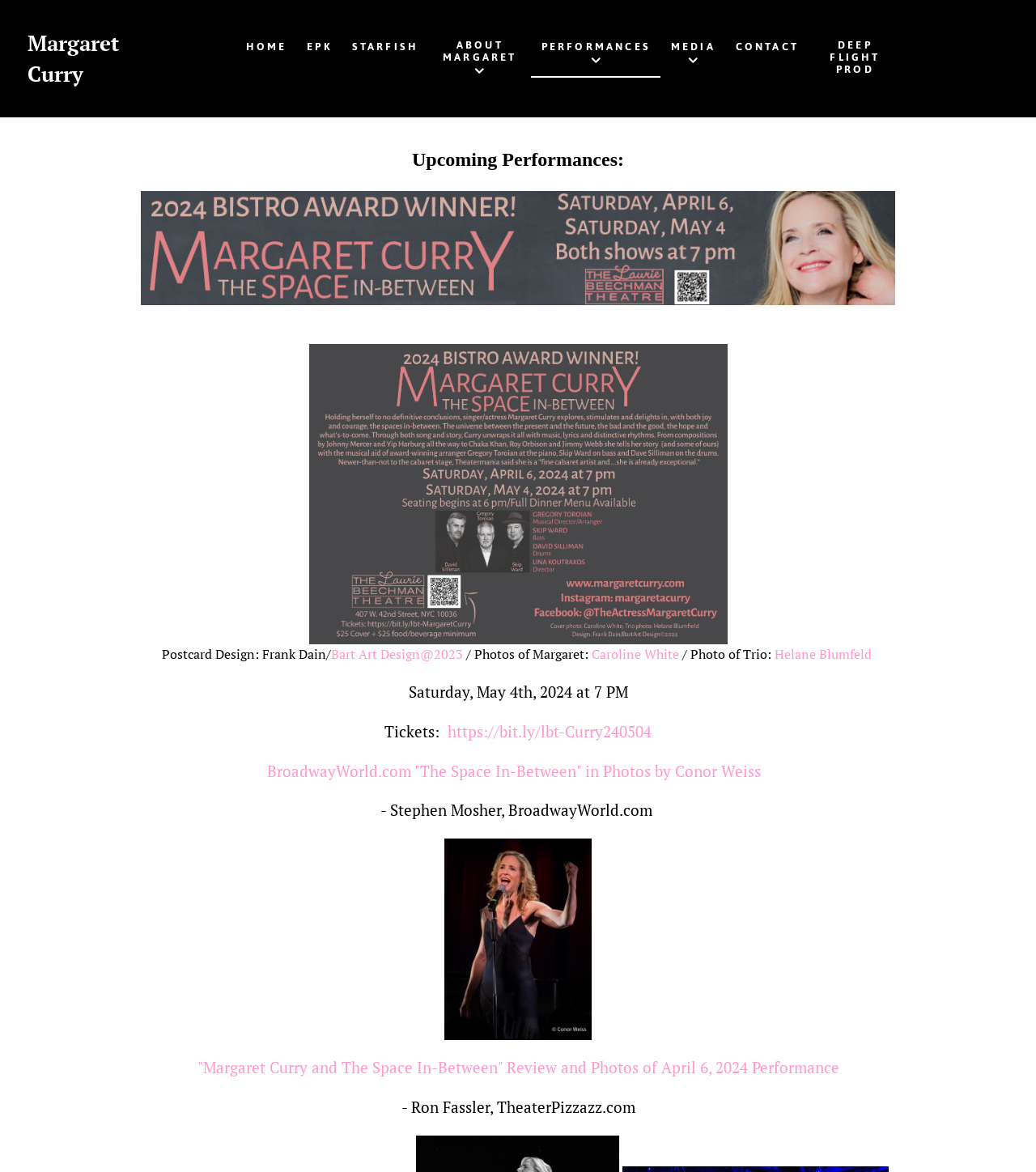Identify the bounding box coordinates necessary to click and complete the given instruction: "Contact Margaret".

[0.7, 0.026, 0.781, 0.052]